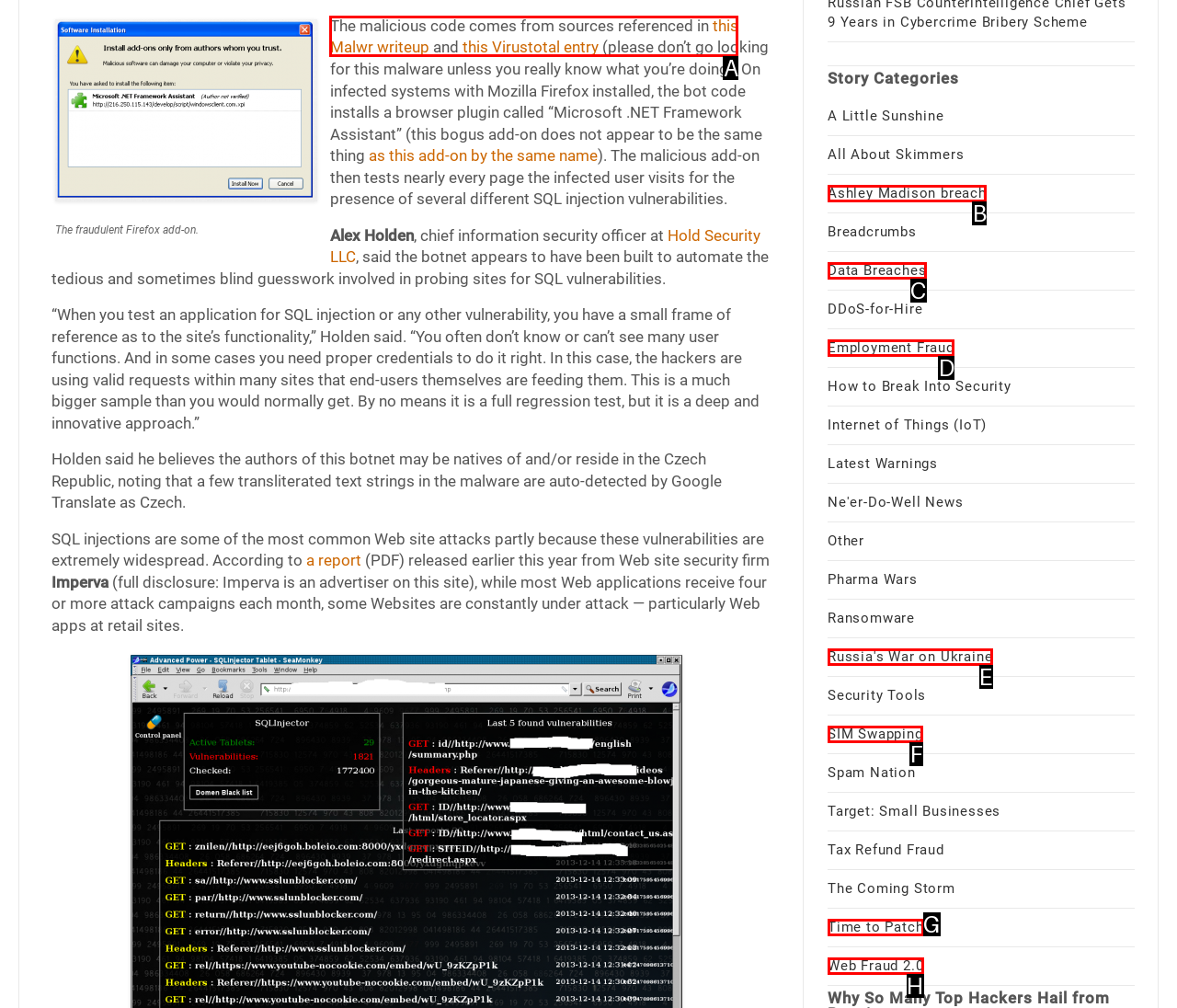Identify the HTML element to click to fulfill this task: Click the link to read more about the Malwr writeup
Answer with the letter from the given choices.

A